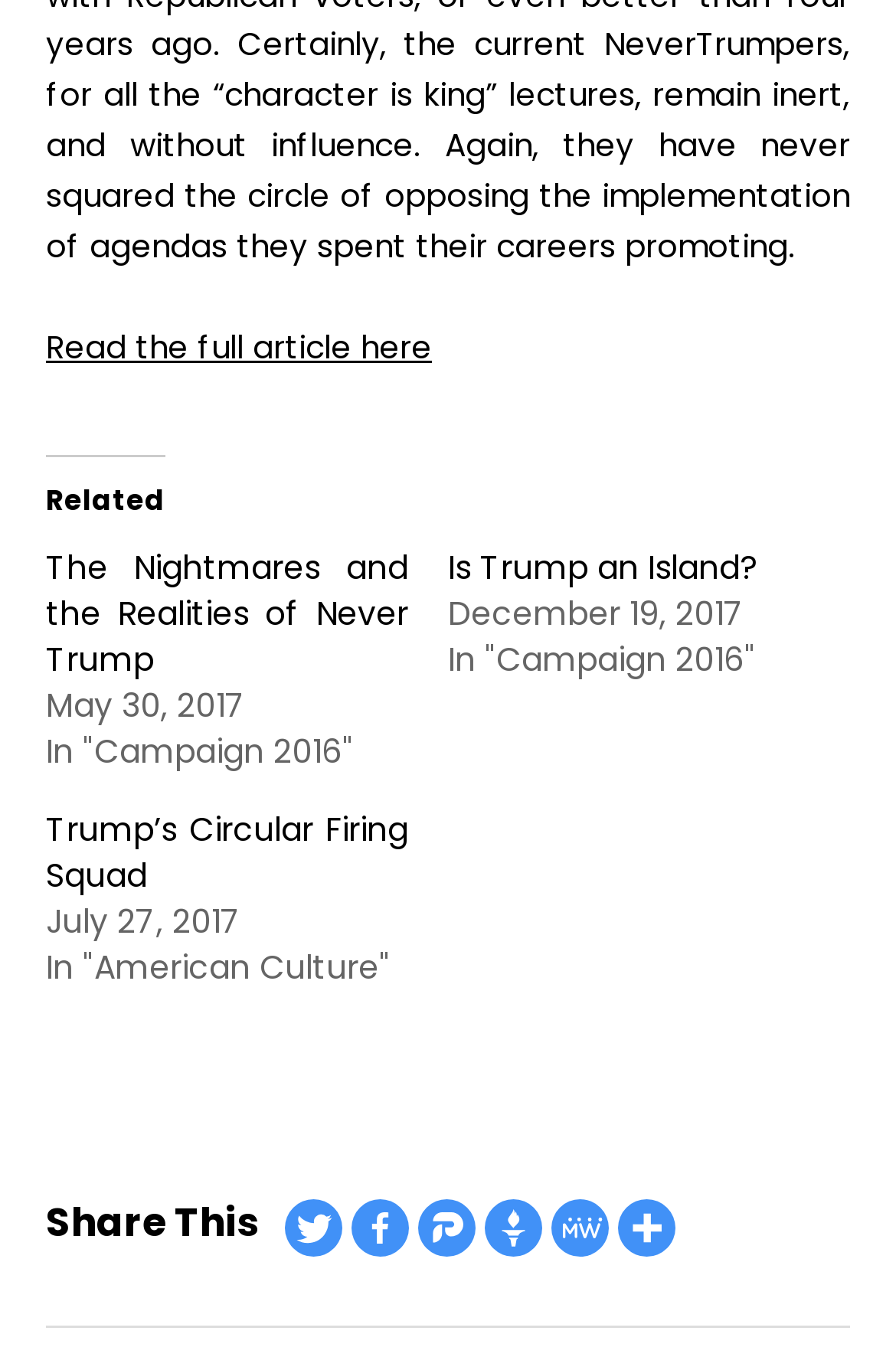What is the date of the article 'The Nightmares and the Realities of Never Trump'?
Answer with a single word or short phrase according to what you see in the image.

May 30, 2017